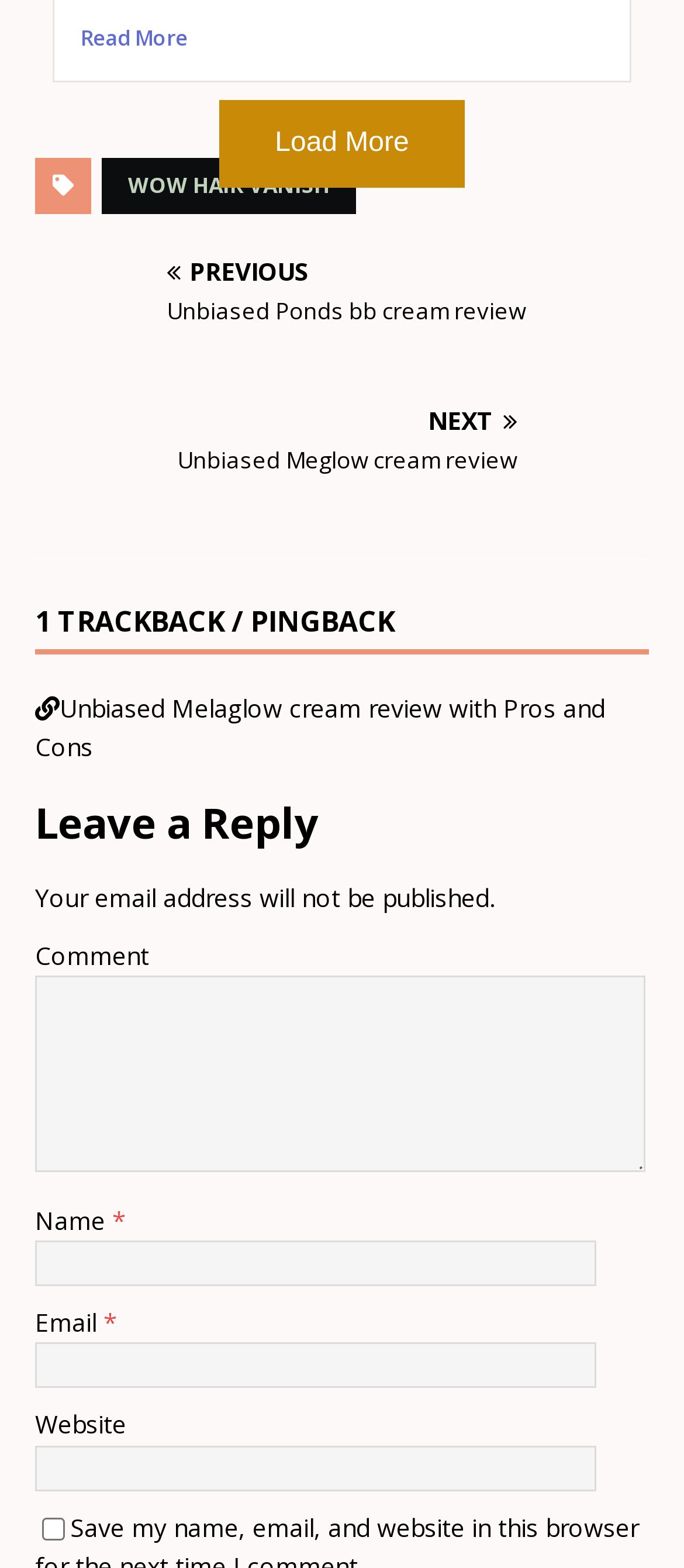Please find the bounding box coordinates of the element that must be clicked to perform the given instruction: "Click the 'WOW HAIR VANISH' link". The coordinates should be four float numbers from 0 to 1, i.e., [left, top, right, bottom].

[0.149, 0.101, 0.521, 0.136]